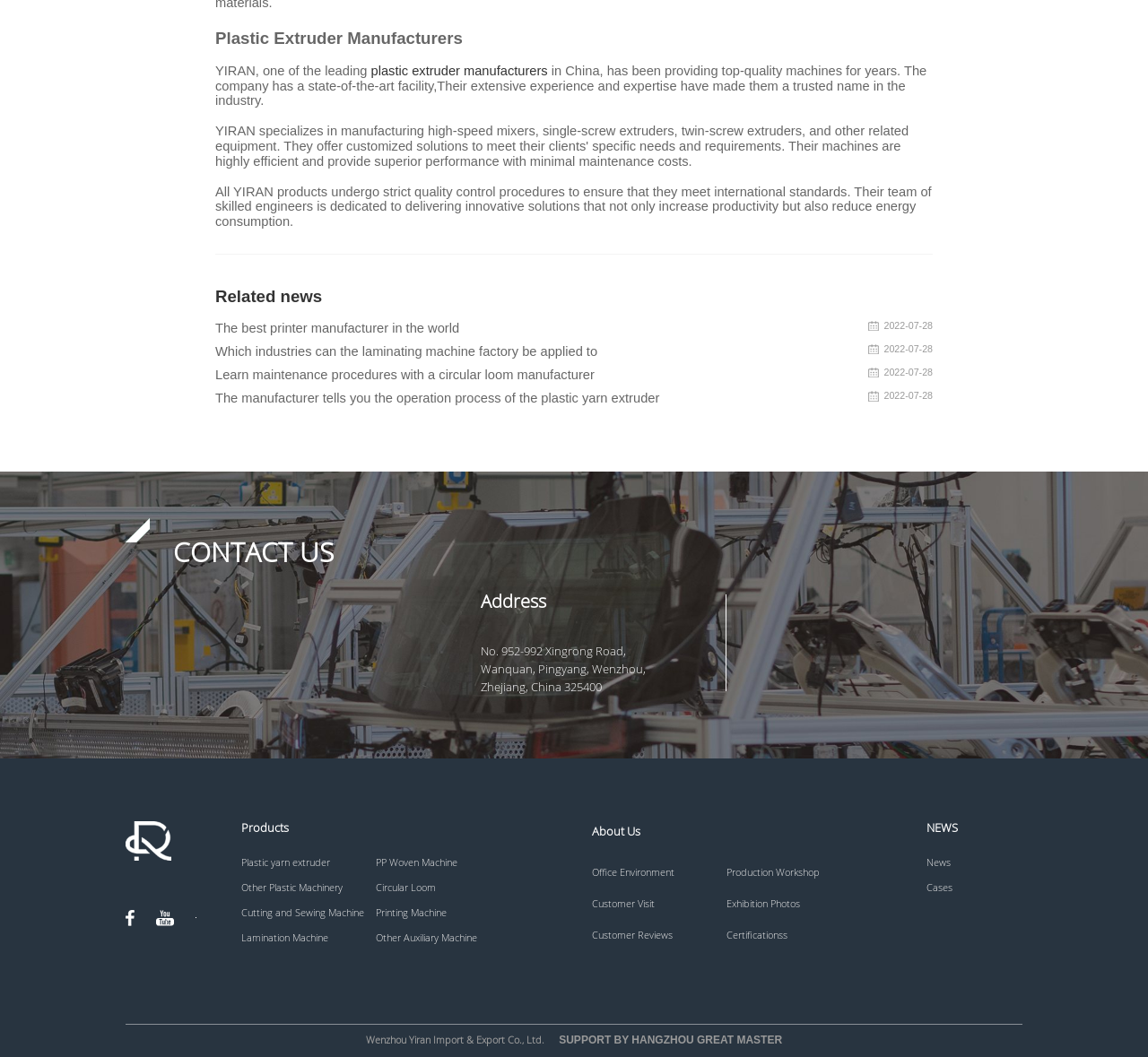Give a one-word or short phrase answer to the question: 
What is the topic of the news section?

Plastic machinery and manufacturing